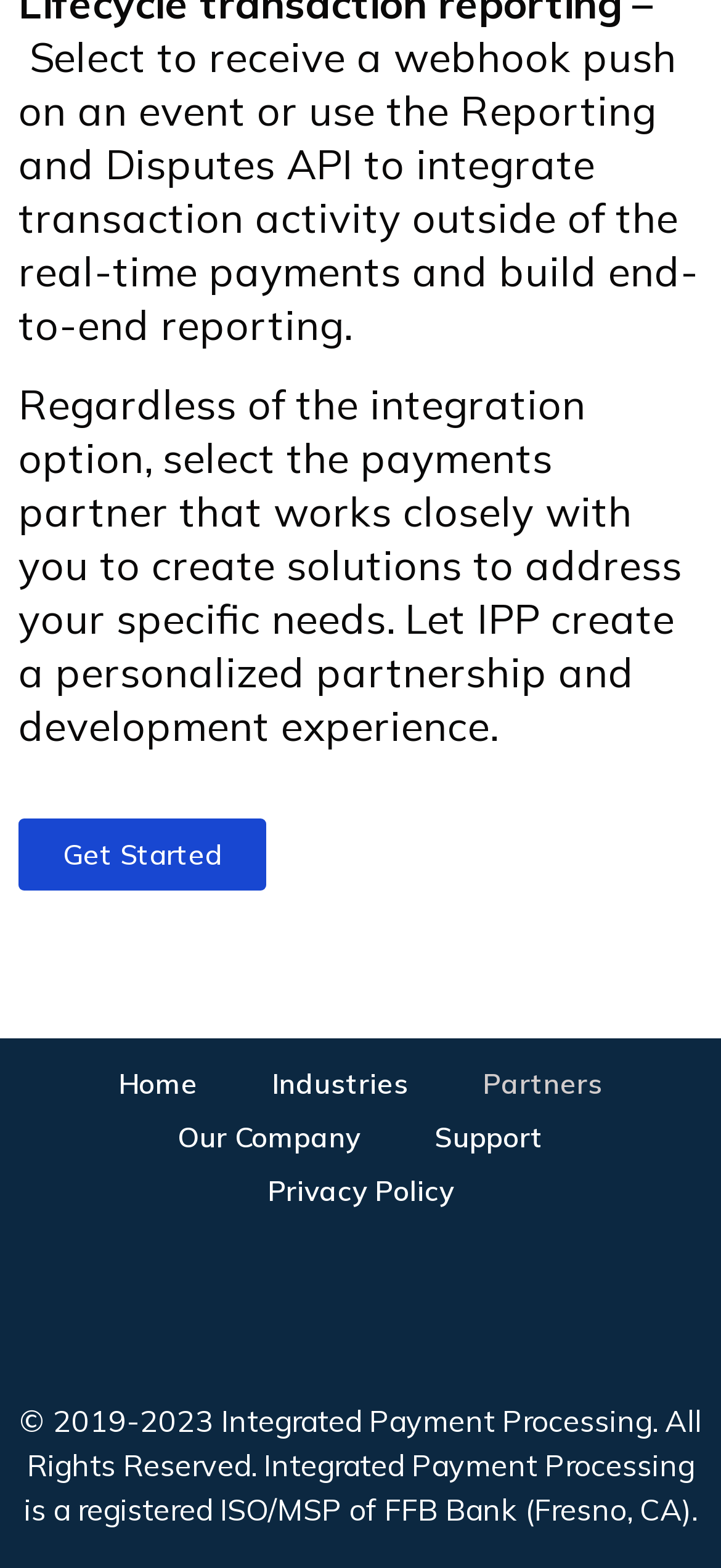Extract the bounding box coordinates for the described element: "Accept settings". The coordinates should be represented as four float numbers between 0 and 1: [left, top, right, bottom].

None